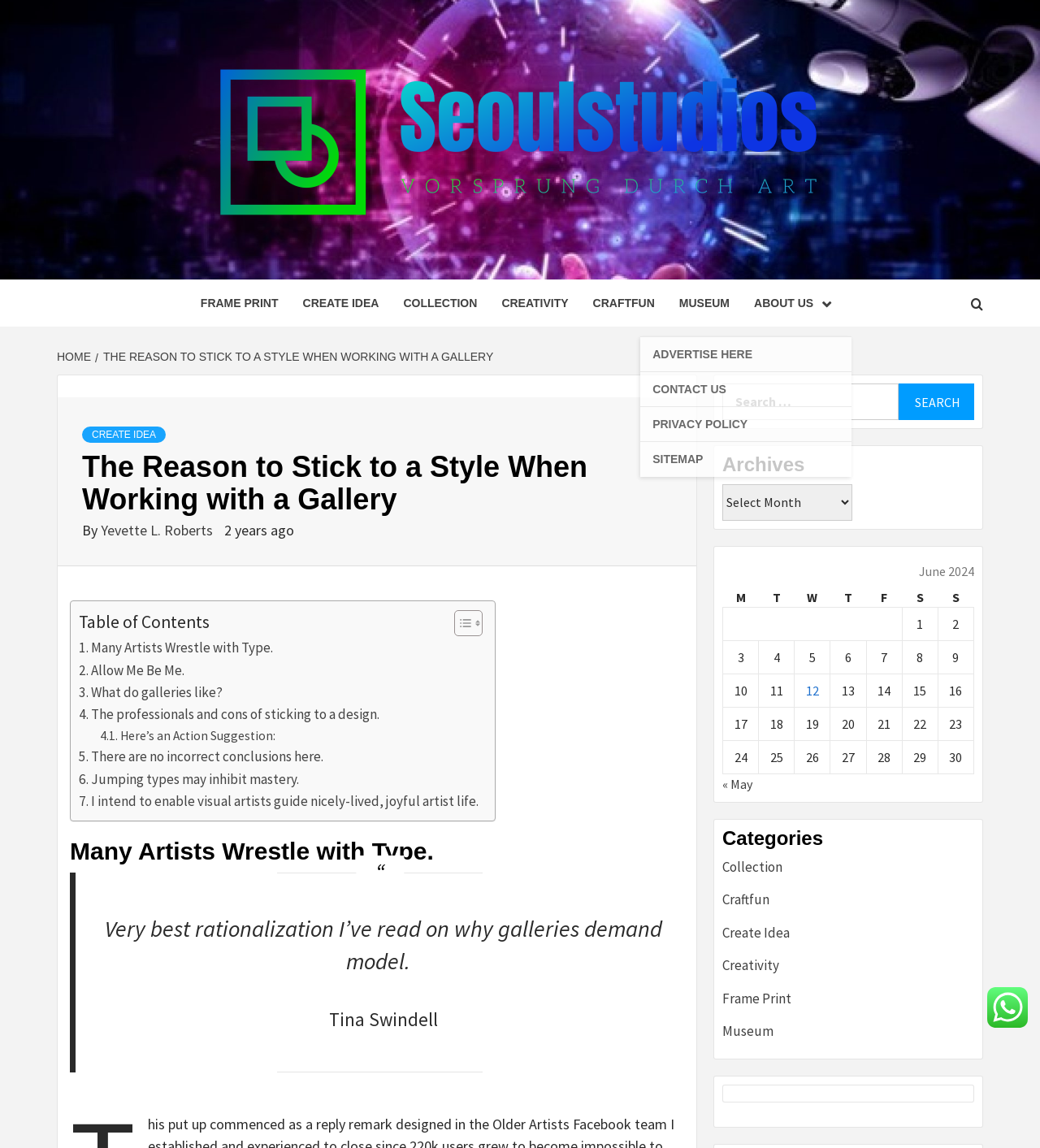Find and provide the bounding box coordinates for the UI element described here: "Accessibility". The coordinates should be given as four float numbers between 0 and 1: [left, top, right, bottom].

None